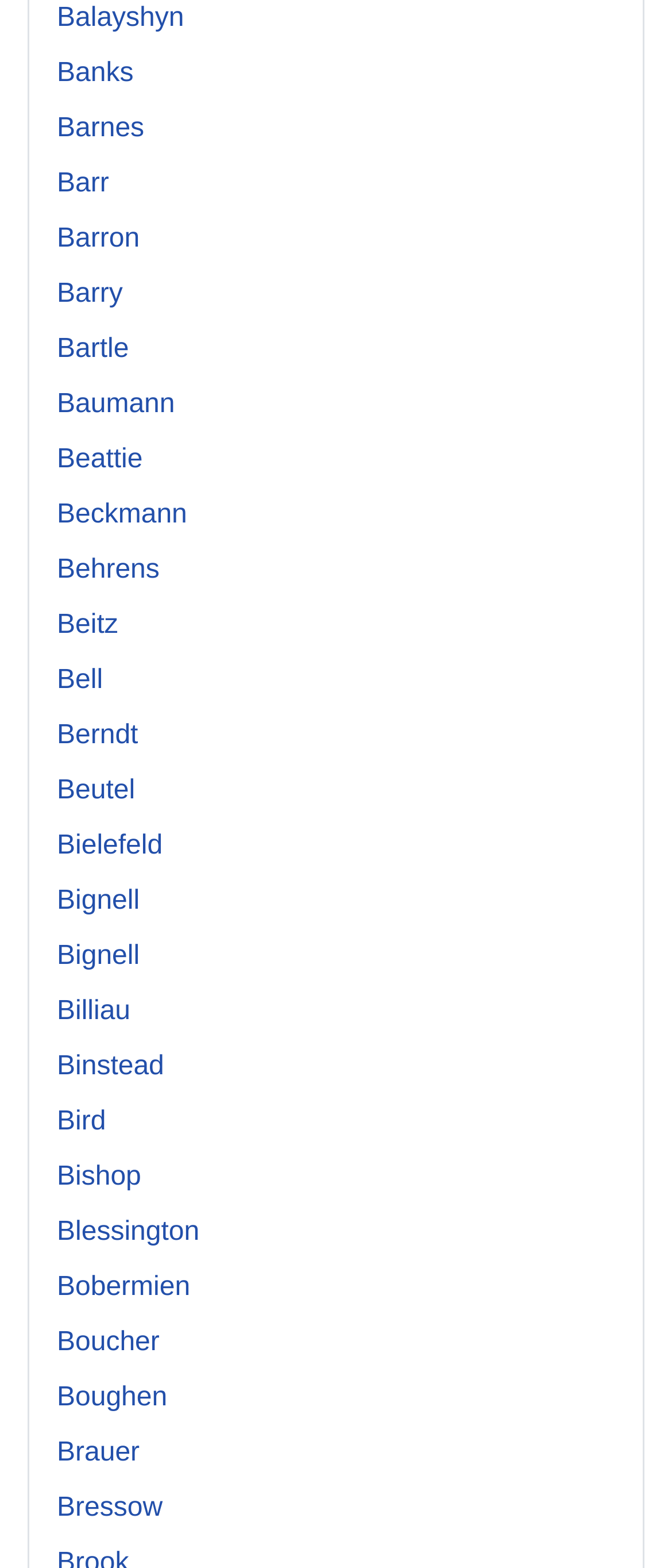What is the last link on this webpage?
Based on the visual content, answer with a single word or a brief phrase.

Bressow